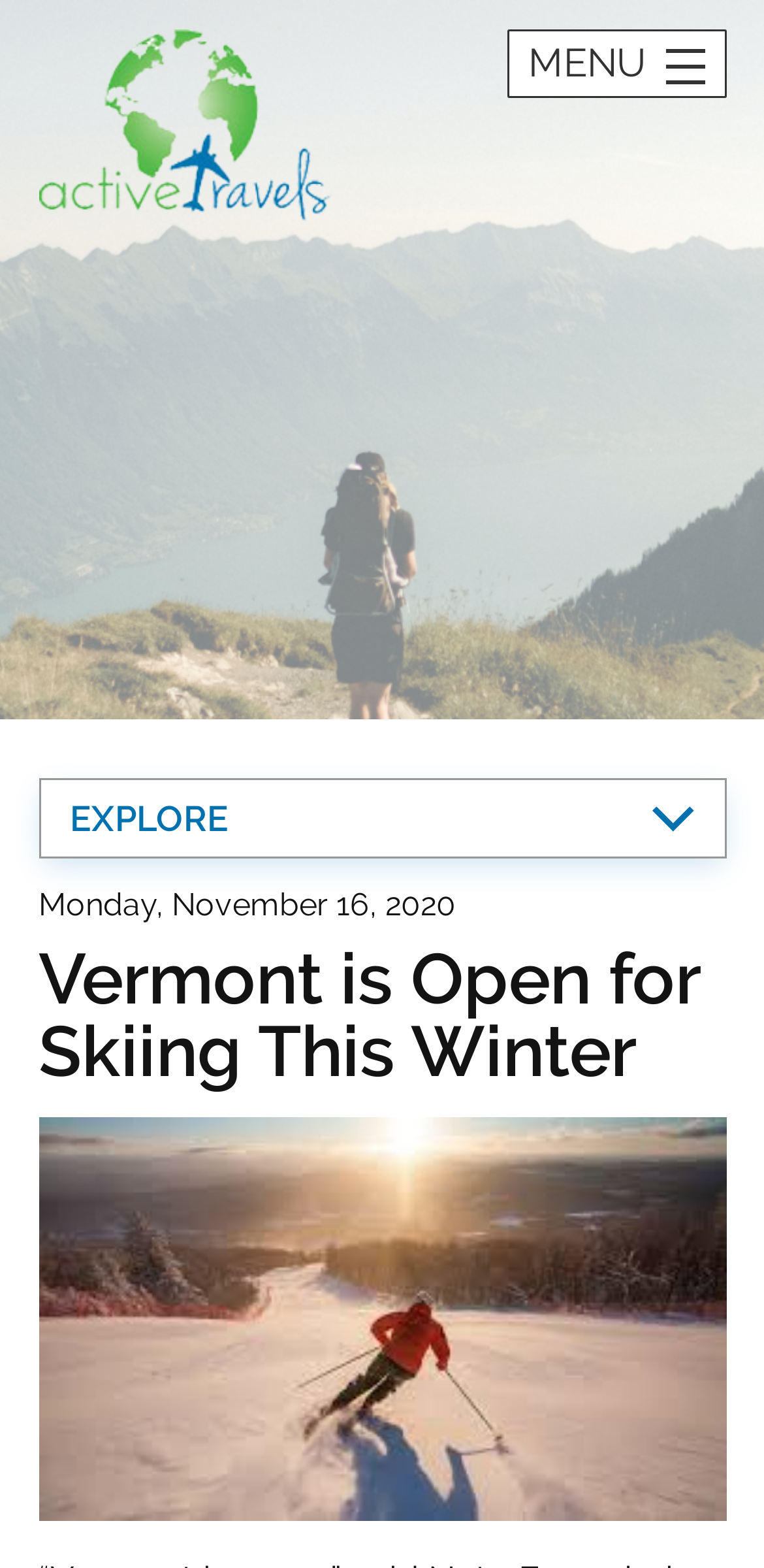Respond with a single word or phrase:
How many images are on the webpage?

3